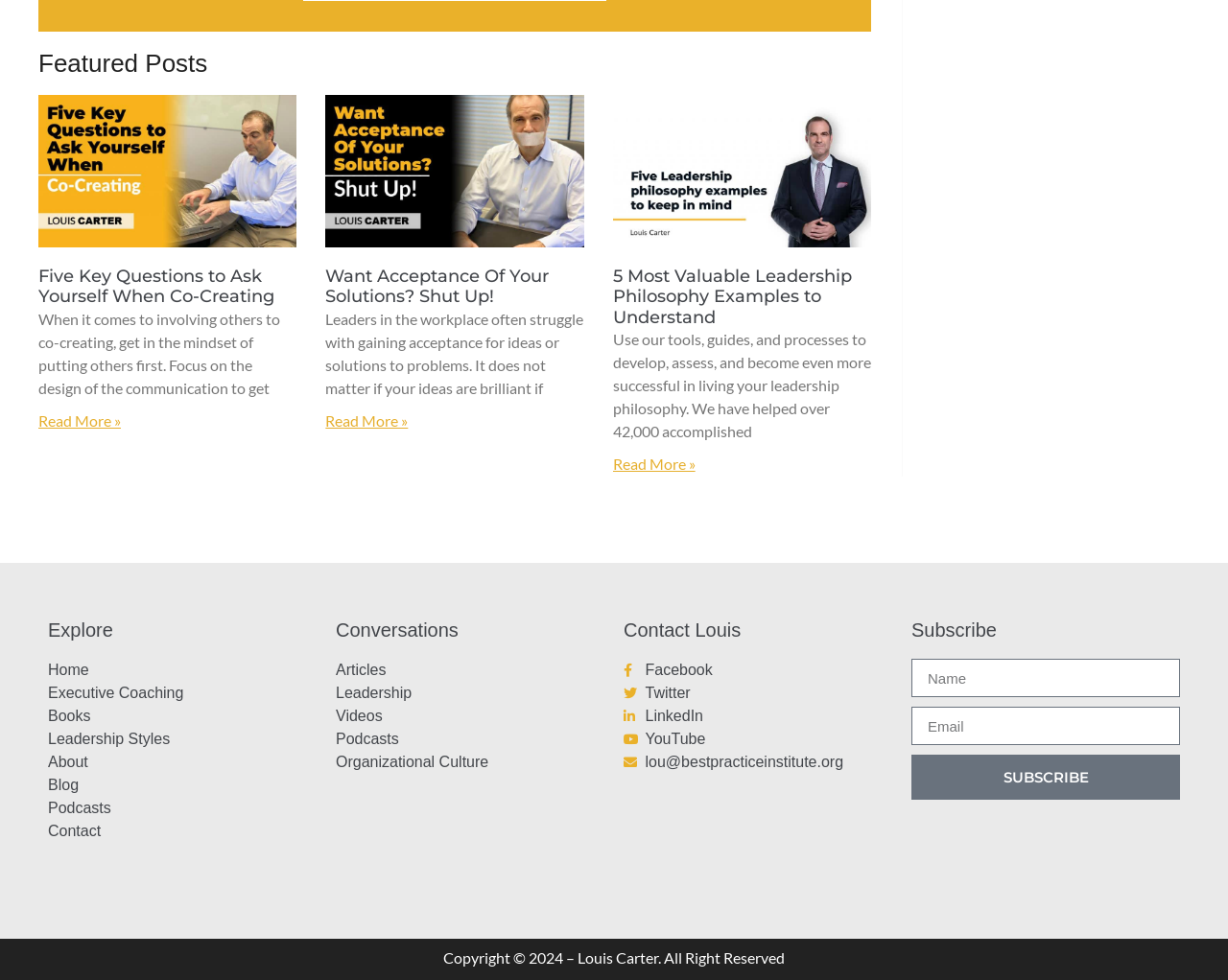Find the bounding box of the UI element described as follows: "Leadership Styles".

[0.039, 0.743, 0.258, 0.766]